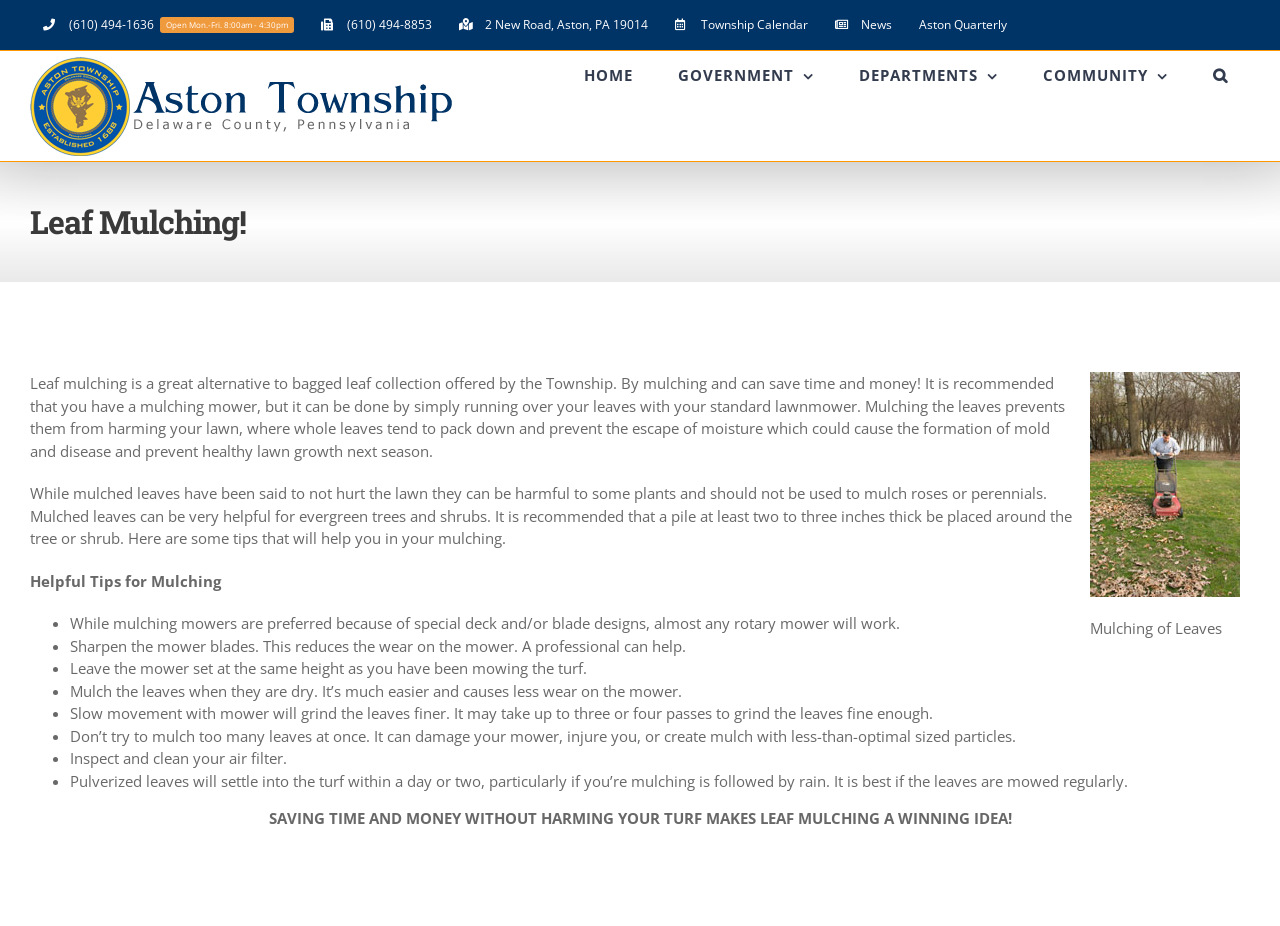Based on the visual content of the image, answer the question thoroughly: What happens to pulverized leaves after mulching?

I found this information by reading the text on the webpage, which states 'Pulverized leaves will settle into the turf within a day or two, particularly if you’re mulching is followed by rain.' This suggests that after mulching, the pulverized leaves will settle into the turf.